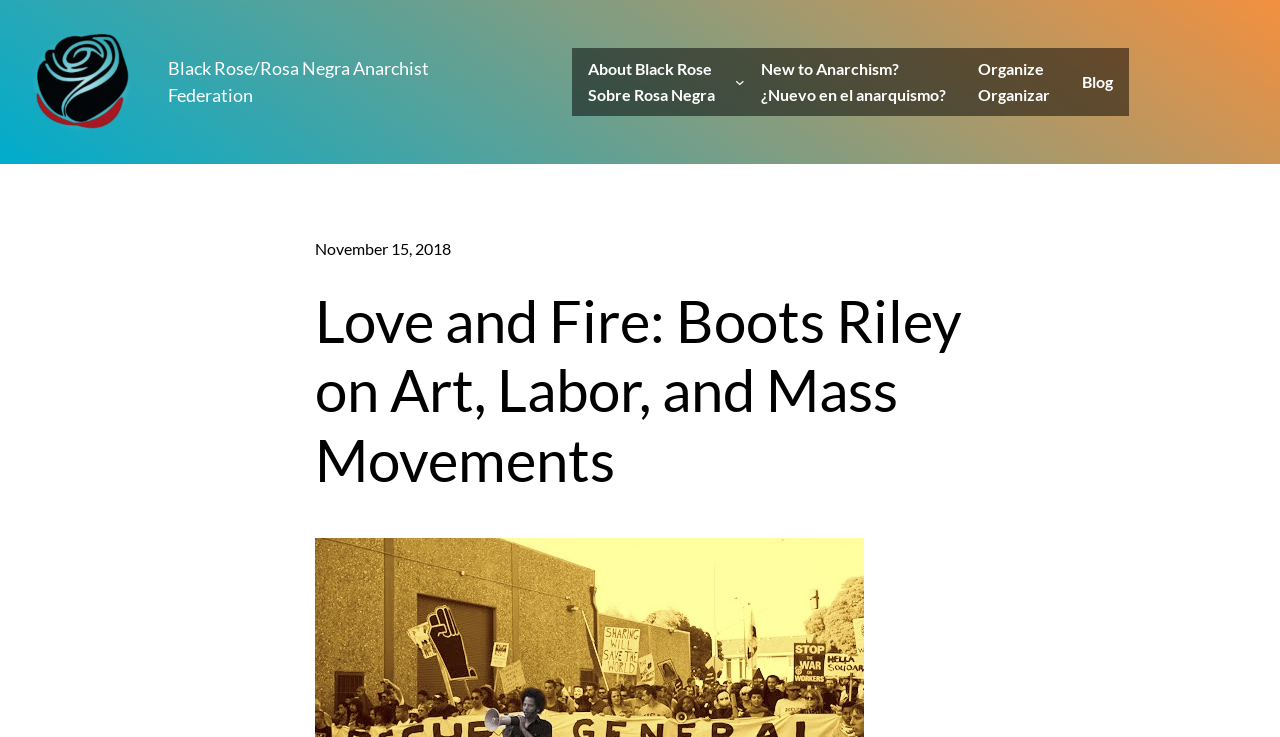What is the purpose of the 'About Black Rose' section?
Look at the image and respond with a one-word or short phrase answer.

To provide information about Black Rose